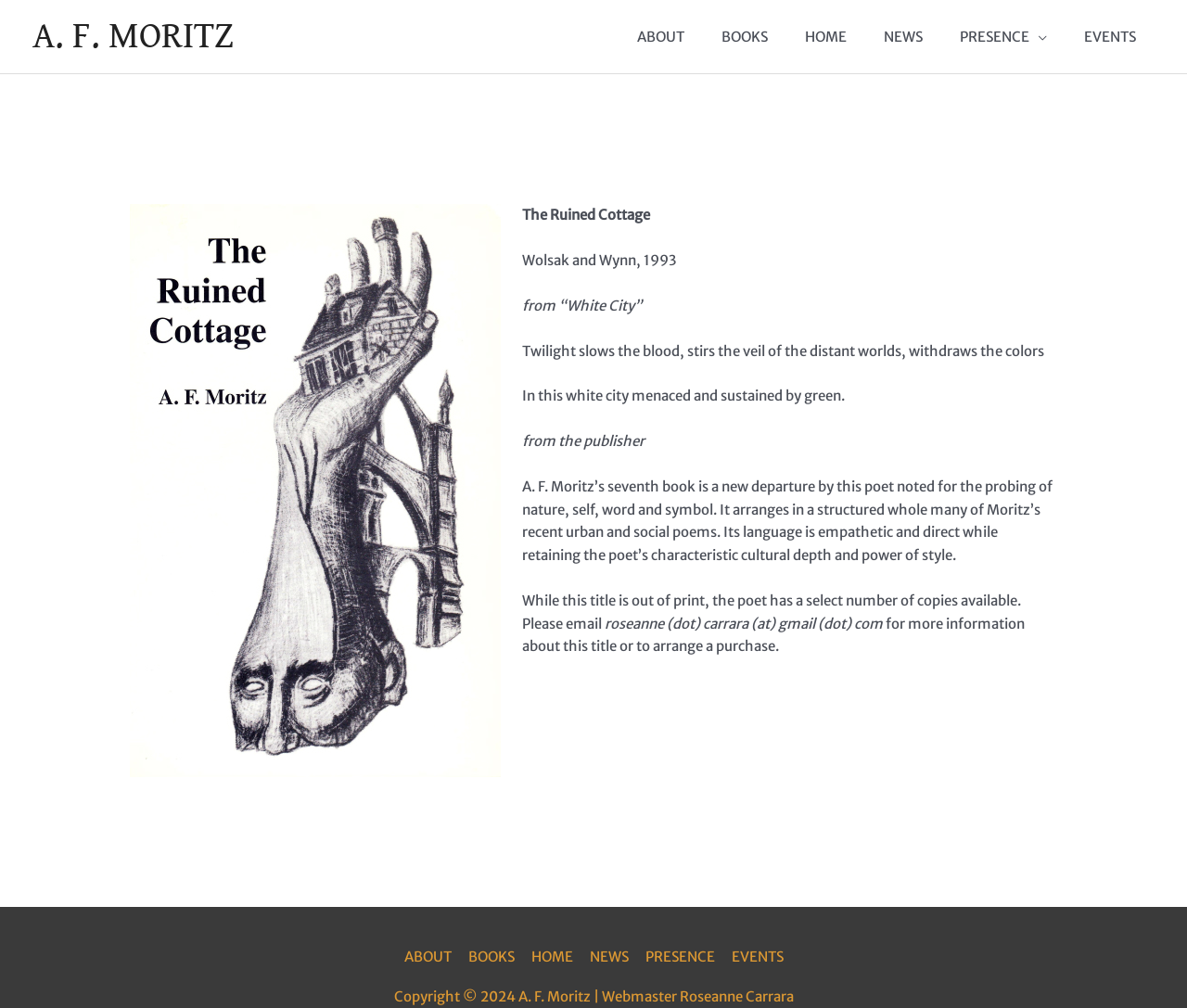Provide the bounding box coordinates, formatted as (top-left x, top-left y, bottom-right x, bottom-right y), with all values being floating point numbers between 0 and 1. Identify the bounding box of the UI element that matches the description: PRESENCE

[0.793, 0.009, 0.898, 0.064]